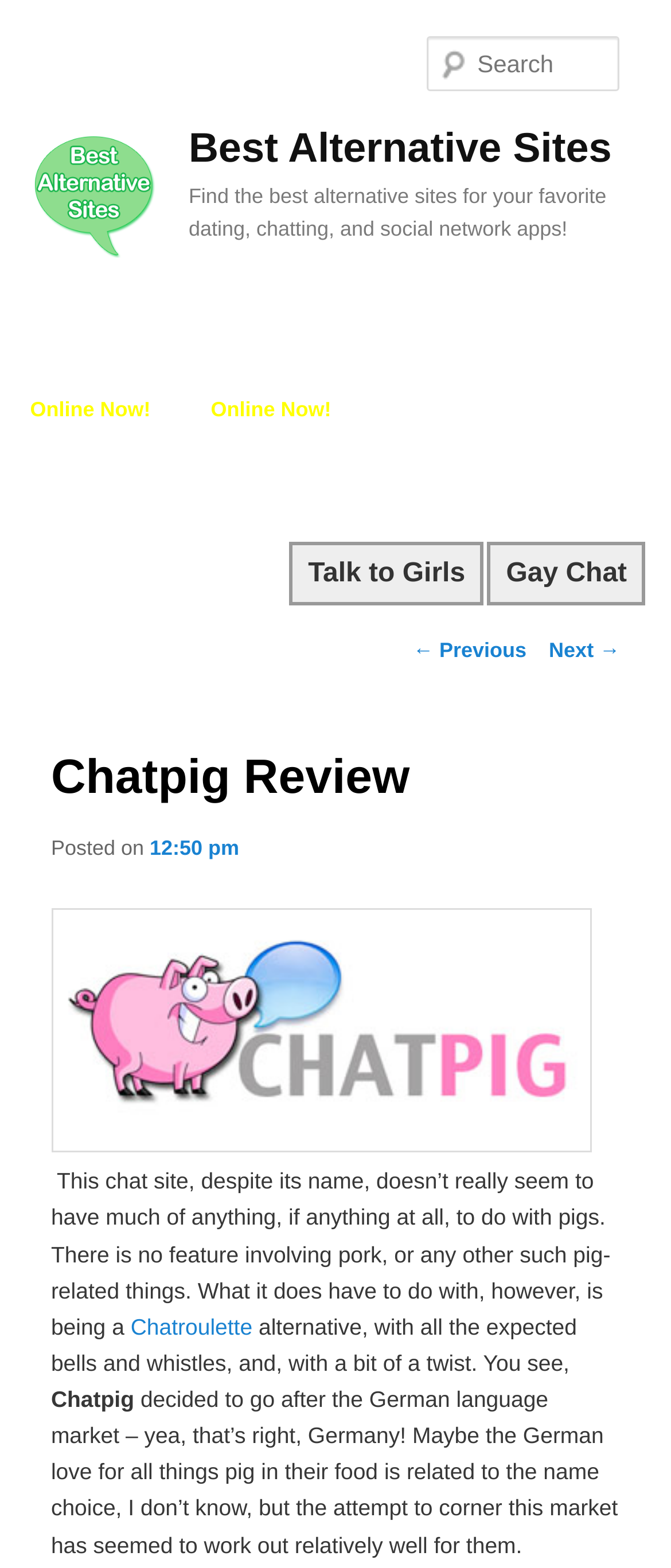What is the time of posting of the review?
Refer to the image and provide a detailed answer to the question.

The link '12:50 pm' next to the text 'Posted on' suggests that the review was posted at 12:50 pm.